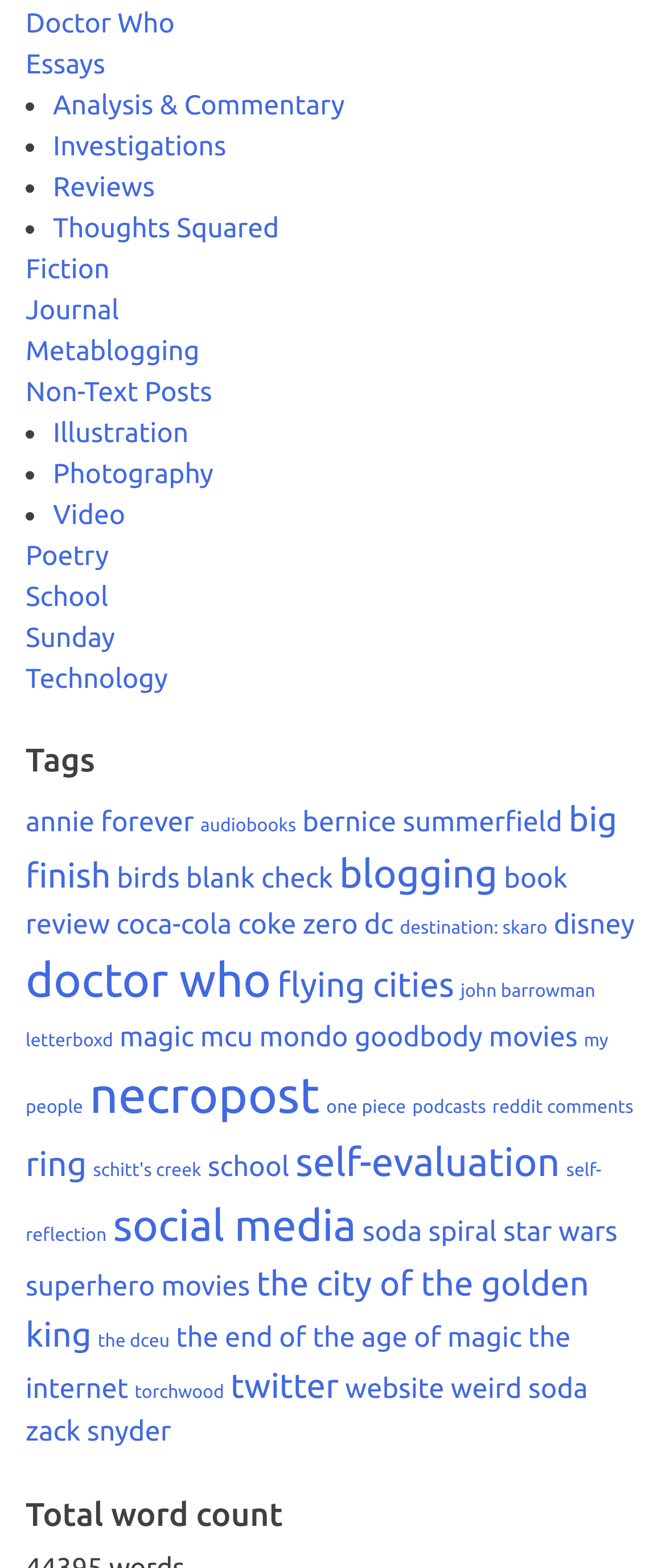Observe the image and answer the following question in detail: How many categories are listed at the top of the webpage?

I counted the number of categories listed at the top of the webpage, which are 'Doctor Who', 'Essays', 'Analysis & Commentary', 'Investigations', 'Reviews', 'Thoughts Squared', 'Fiction', 'Journal', 'Metablogging', 'Non-Text Posts', 'Poetry', and 'School'. There are 12 categories in total.